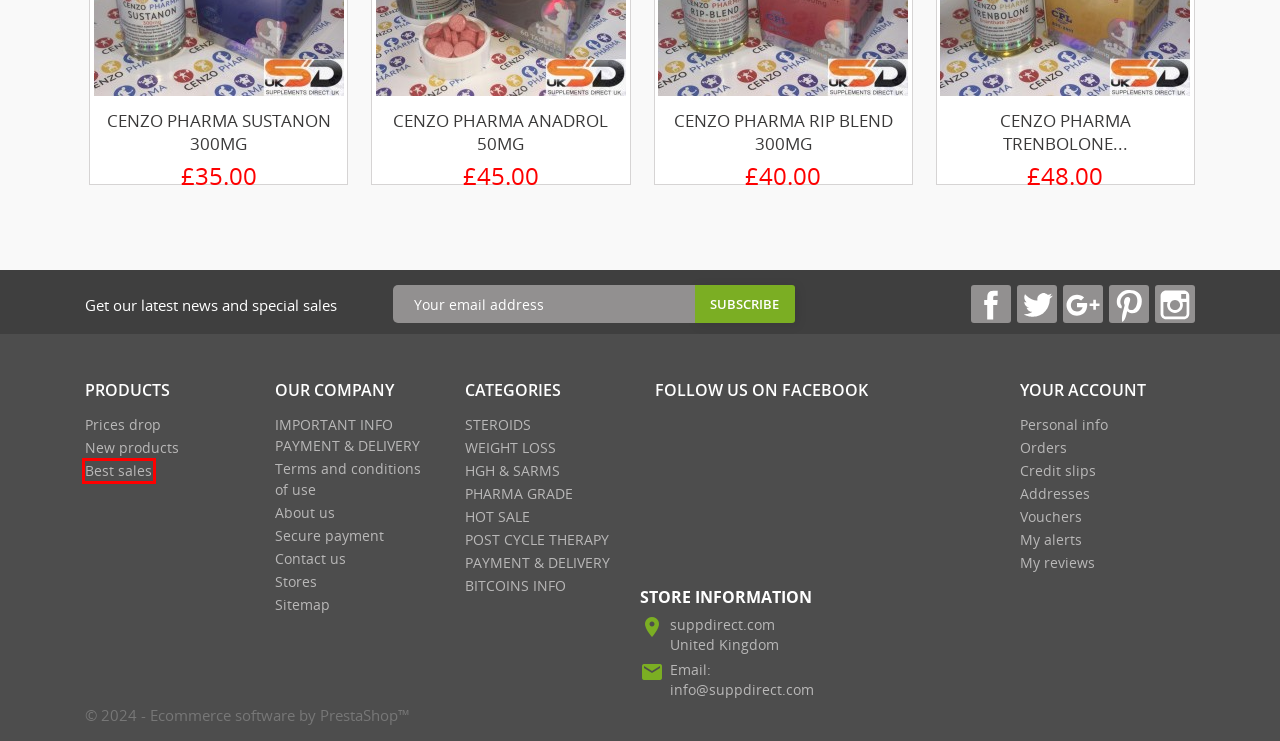Assess the screenshot of a webpage with a red bounding box and determine which webpage description most accurately matches the new page after clicking the element within the red box. Here are the options:
A. PAYMENT & DELIVERY
B. Best sales
C. BITCOINS INFO
D. POST CYCLE THERAPY
E. IMPORTANT INFO PAYMENT & DELIVERY
F. Stores
G. New products
H. HGH & SARMS

B